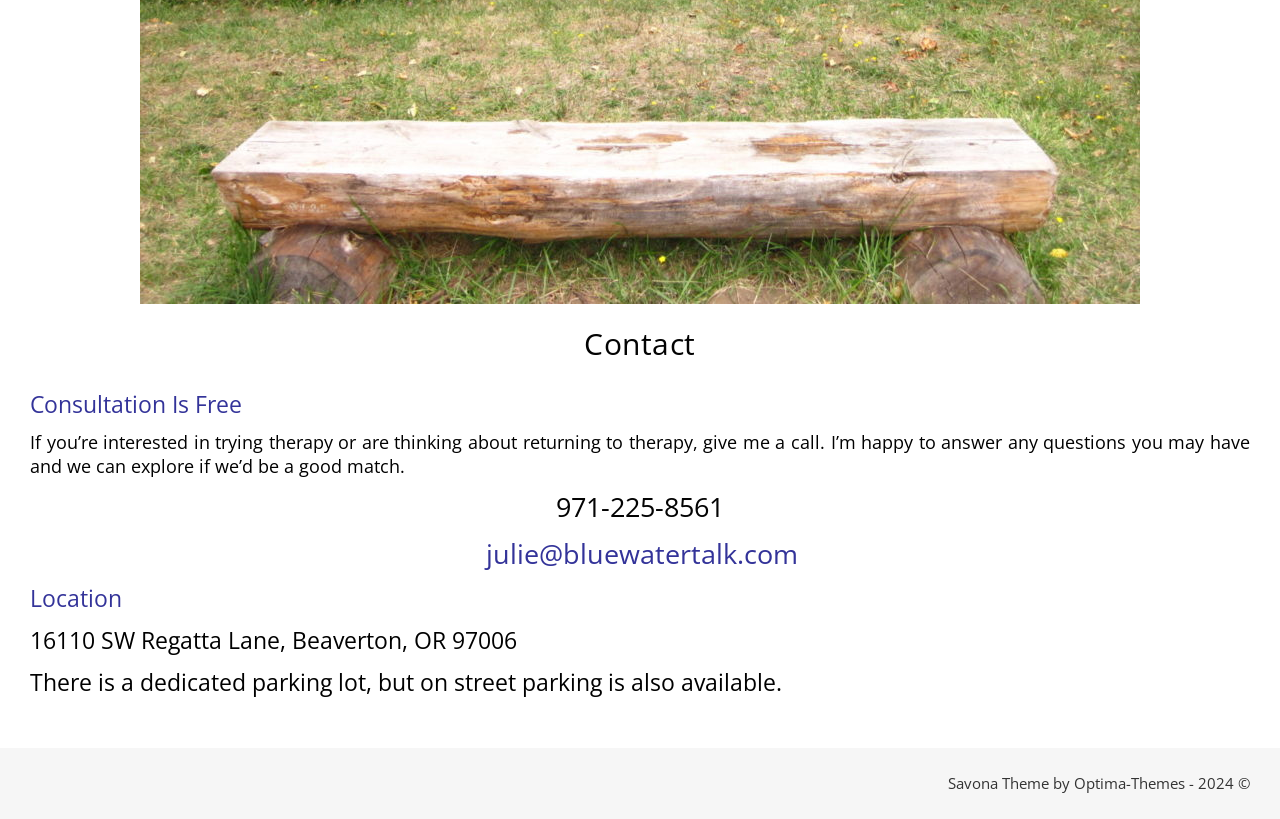Please locate the UI element described by "julie@bluewatertalk.com" and provide its bounding box coordinates.

[0.38, 0.653, 0.623, 0.698]